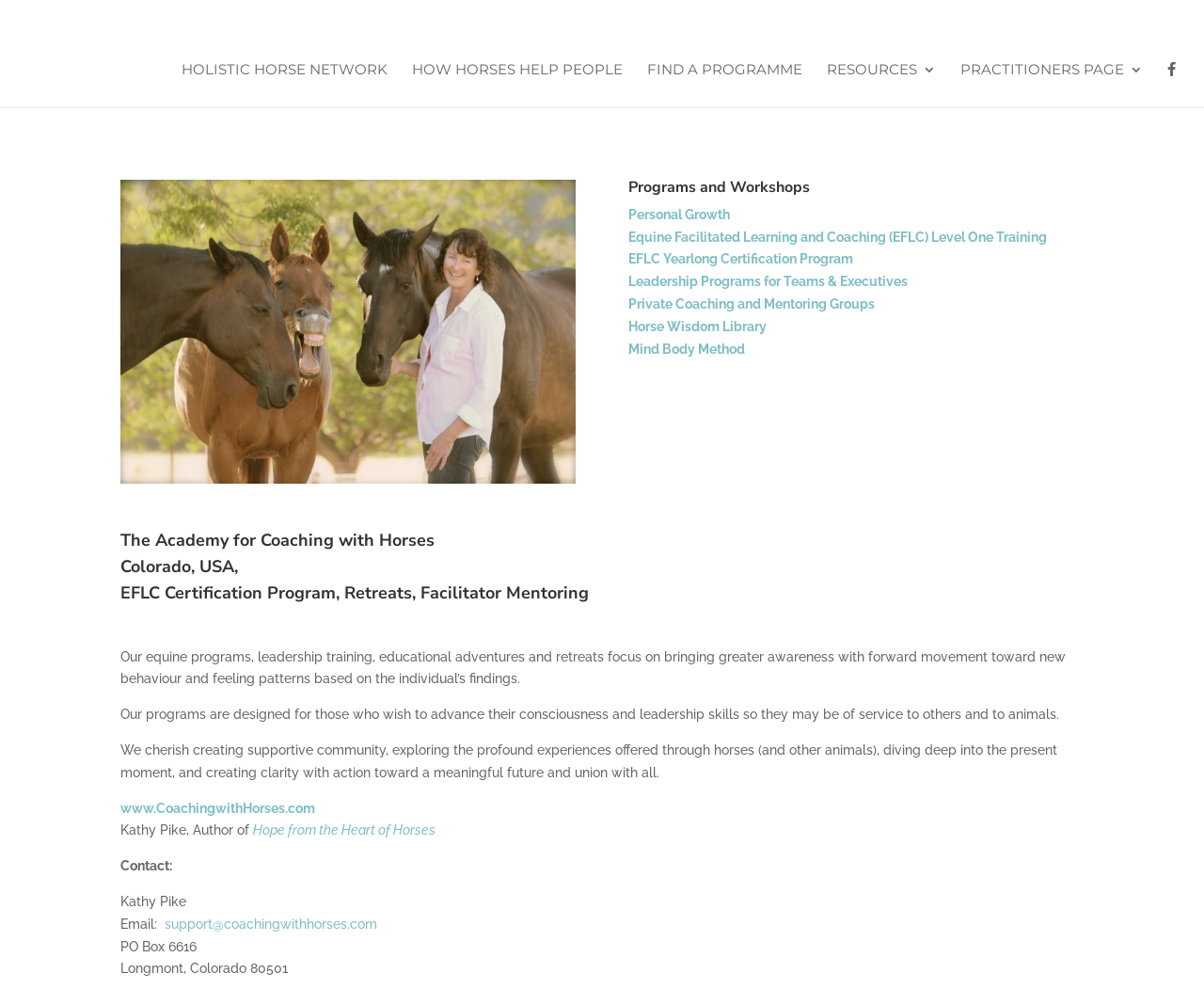Please respond in a single word or phrase: 
What is the name of the organization?

The Academy for Coaching with Horses